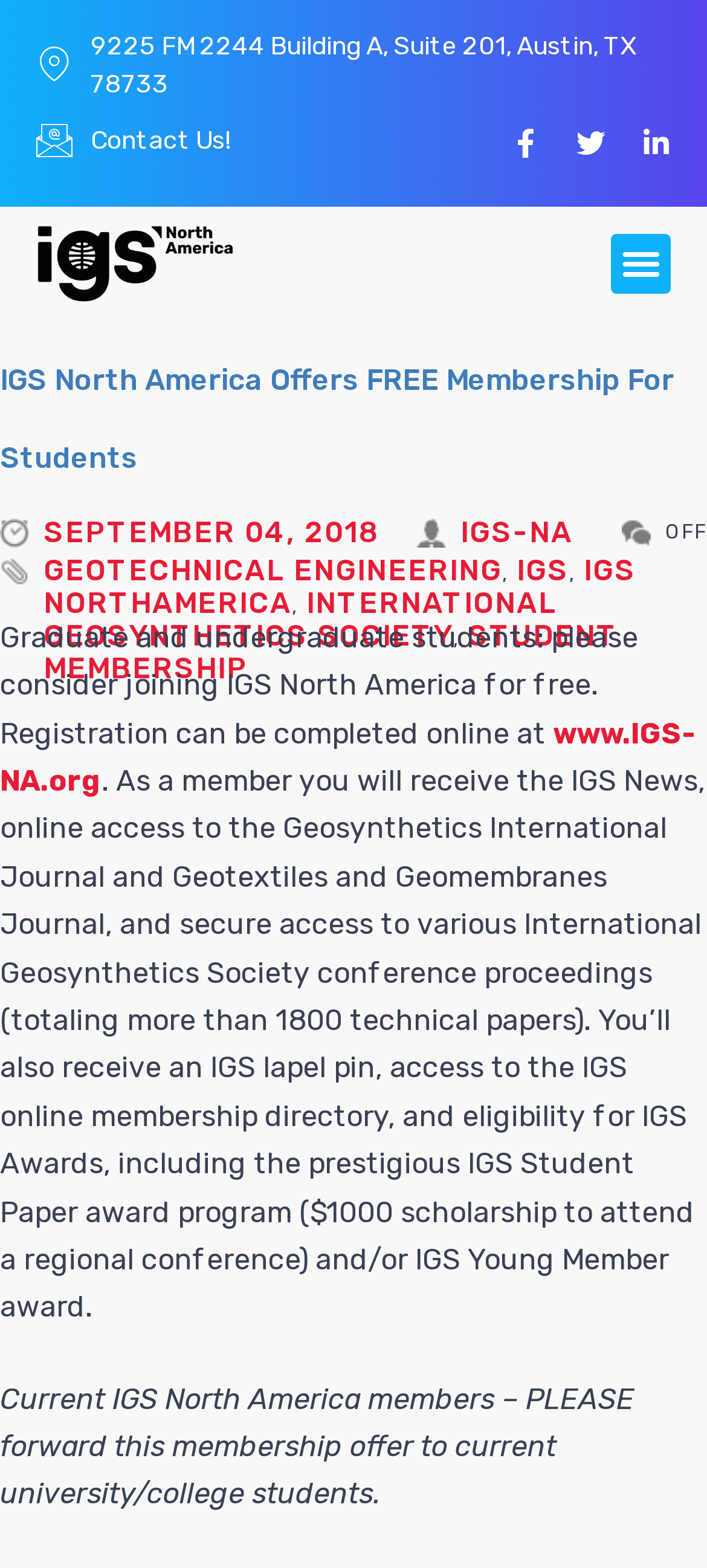Describe all the key features and sections of the webpage thoroughly.

The webpage is about IGS North America, an organization that offers free membership for students. At the top left, there is a link to the organization's website, followed by the organization's address and a "Contact Us!" link. Below these links, there are social media links to Facebook, Twitter, and LinkedIn.

On the top right, there is a menu toggle button. Below the menu toggle button, there is a heading that announces the free membership offer for students. This heading is followed by a link to the same offer.

The main content of the webpage is divided into two sections. The first section has a series of links, including a date, "IGS-NA", and several related terms like "GEOTECHNICAL ENGINEERING", "IGS", and "INTERNATIONAL GEOSYNTHETICS SOCIETY". These links are arranged horizontally, with some static text in between.

The second section is a paragraph of text that explains the benefits of joining IGS North America as a student member. The benefits include receiving the IGS News, online access to journals, and access to conference proceedings, among others. There is also a link to the organization's website to complete the registration online.

At the bottom of the webpage, there is a static text that encourages current members to forward the membership offer to university students.